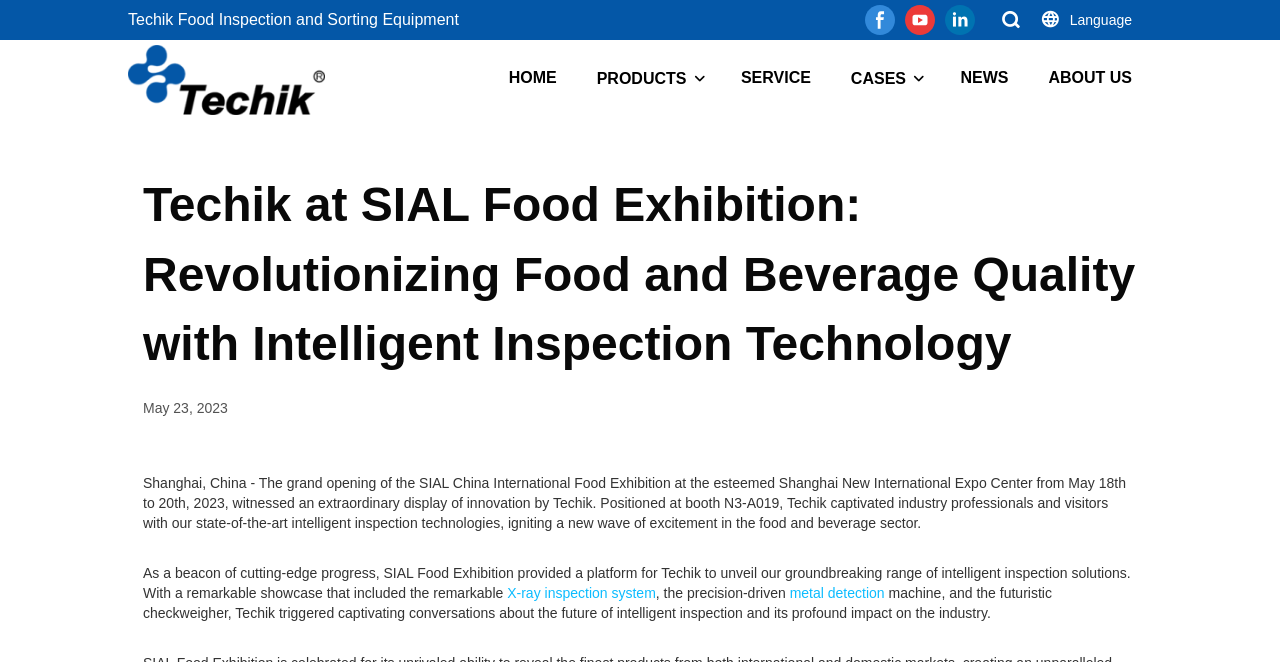Determine the bounding box coordinates (top-left x, top-left y, bottom-right x, bottom-right y) of the UI element described in the following text: NEWS

[0.75, 0.098, 0.788, 0.136]